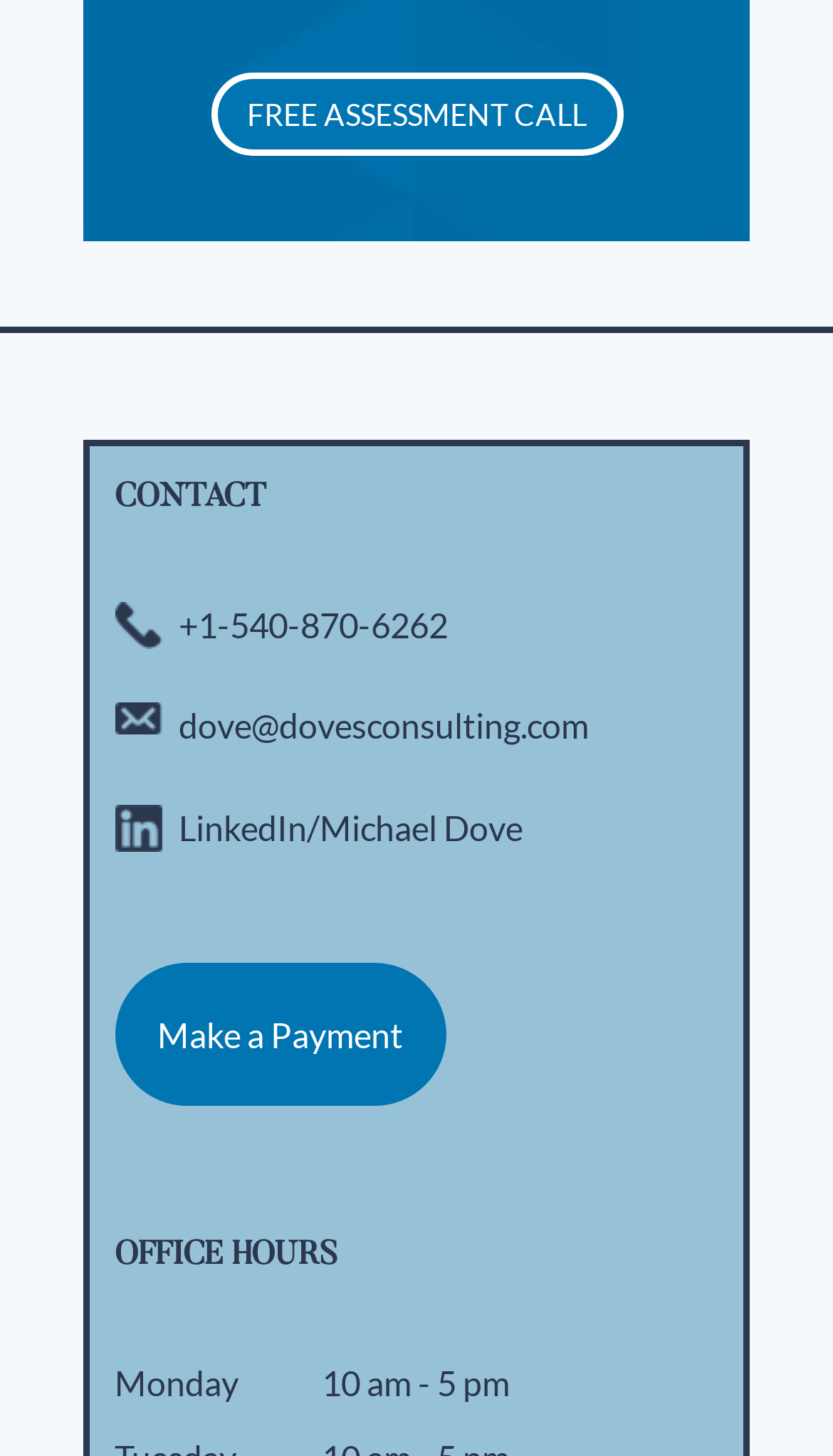What is the purpose of the 'Make a Payment' link?
Using the image, respond with a single word or phrase.

To make a payment